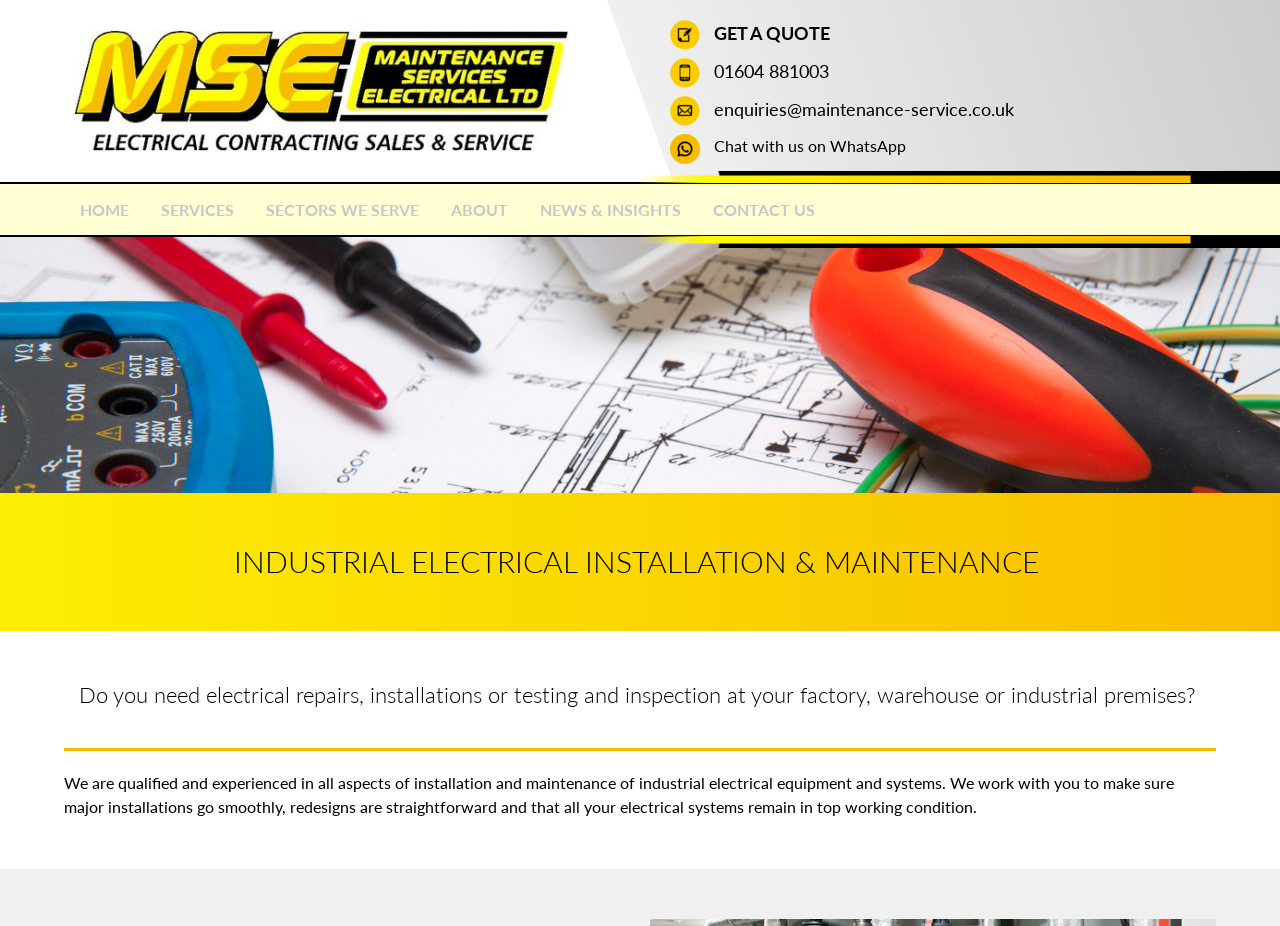Locate the bounding box coordinates of the area to click to fulfill this instruction: "Navigate to CONTACT US". The bounding box should be presented as four float numbers between 0 and 1, in the order [left, top, right, bottom].

[0.545, 0.199, 0.649, 0.254]